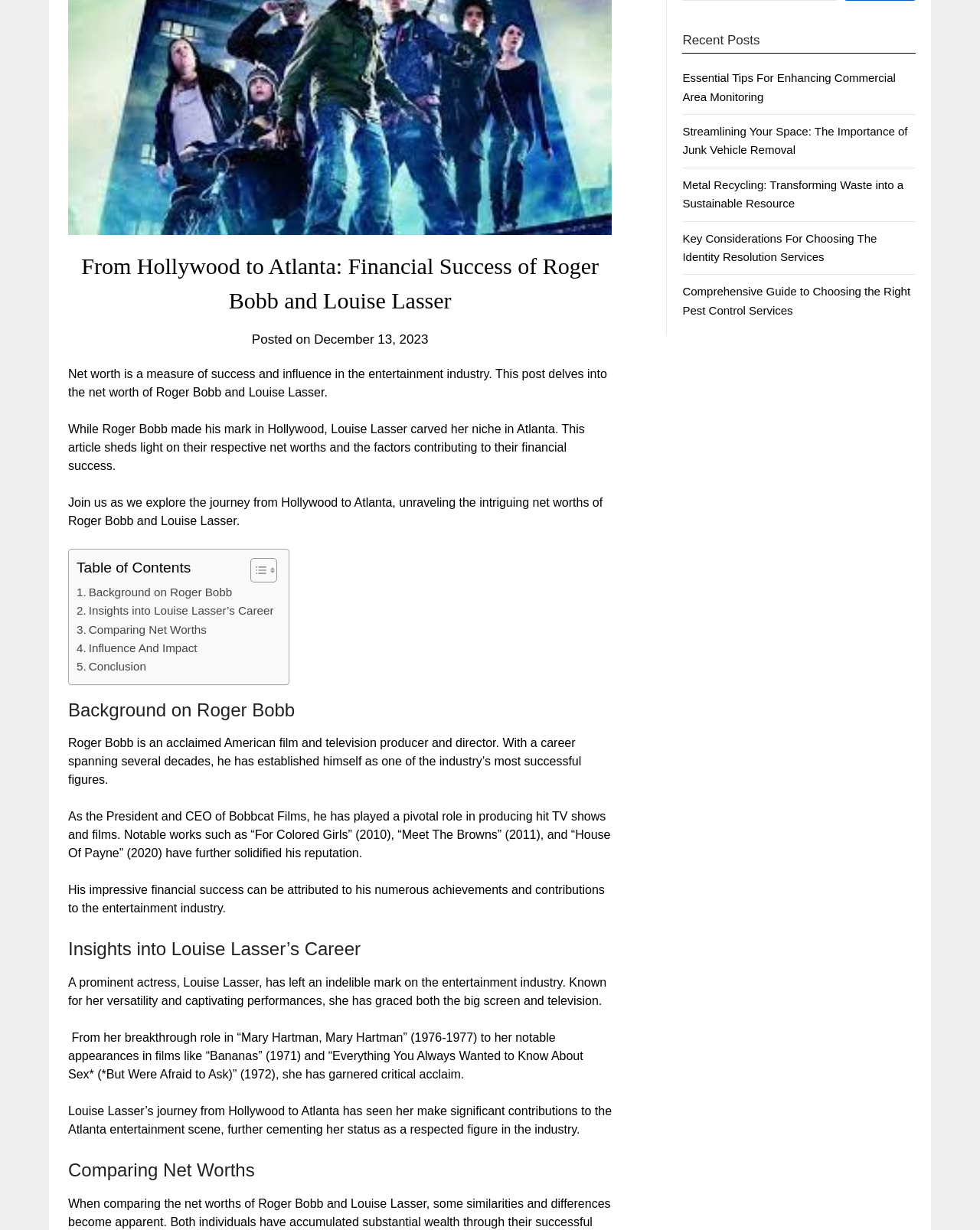Identify the bounding box coordinates for the UI element described as: "Background on Roger Bobb". The coordinates should be provided as four floats between 0 and 1: [left, top, right, bottom].

[0.078, 0.474, 0.237, 0.489]